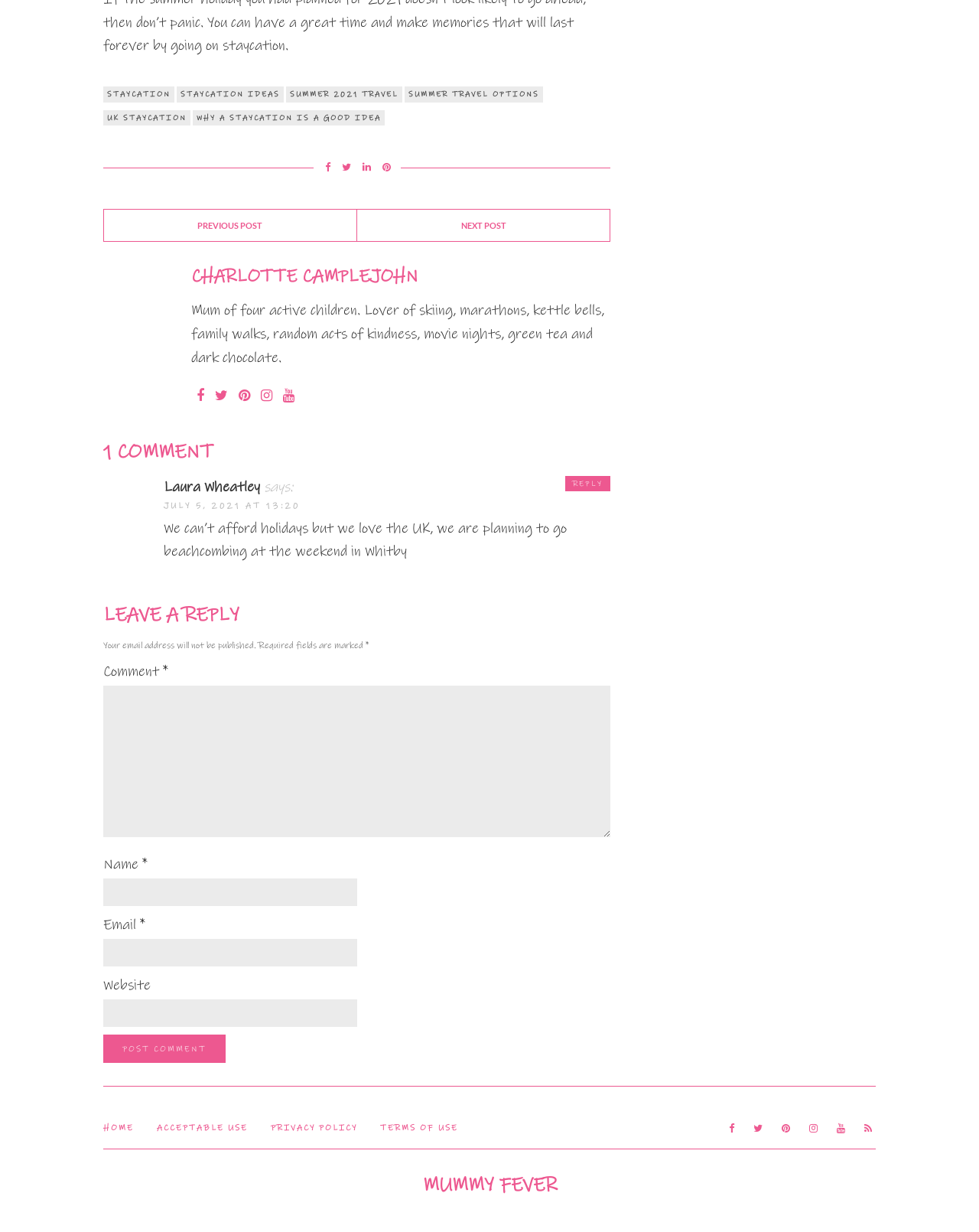Find the bounding box coordinates for the area you need to click to carry out the instruction: "Read the article by Charlotte Camplejohn". The coordinates should be four float numbers between 0 and 1, indicated as [left, top, right, bottom].

[0.105, 0.218, 0.176, 0.274]